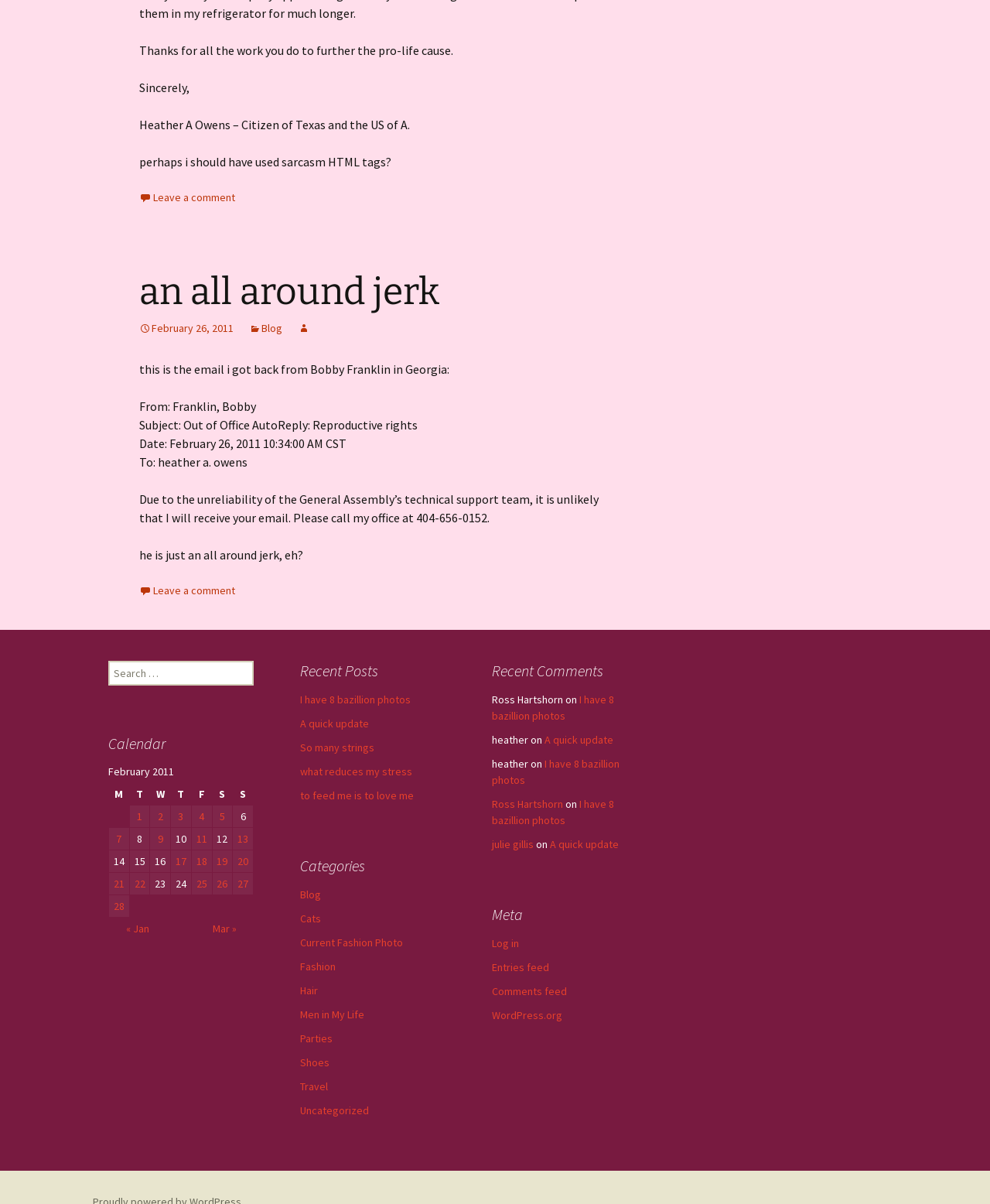Specify the bounding box coordinates for the region that must be clicked to perform the given instruction: "View calendar".

[0.109, 0.609, 0.256, 0.625]